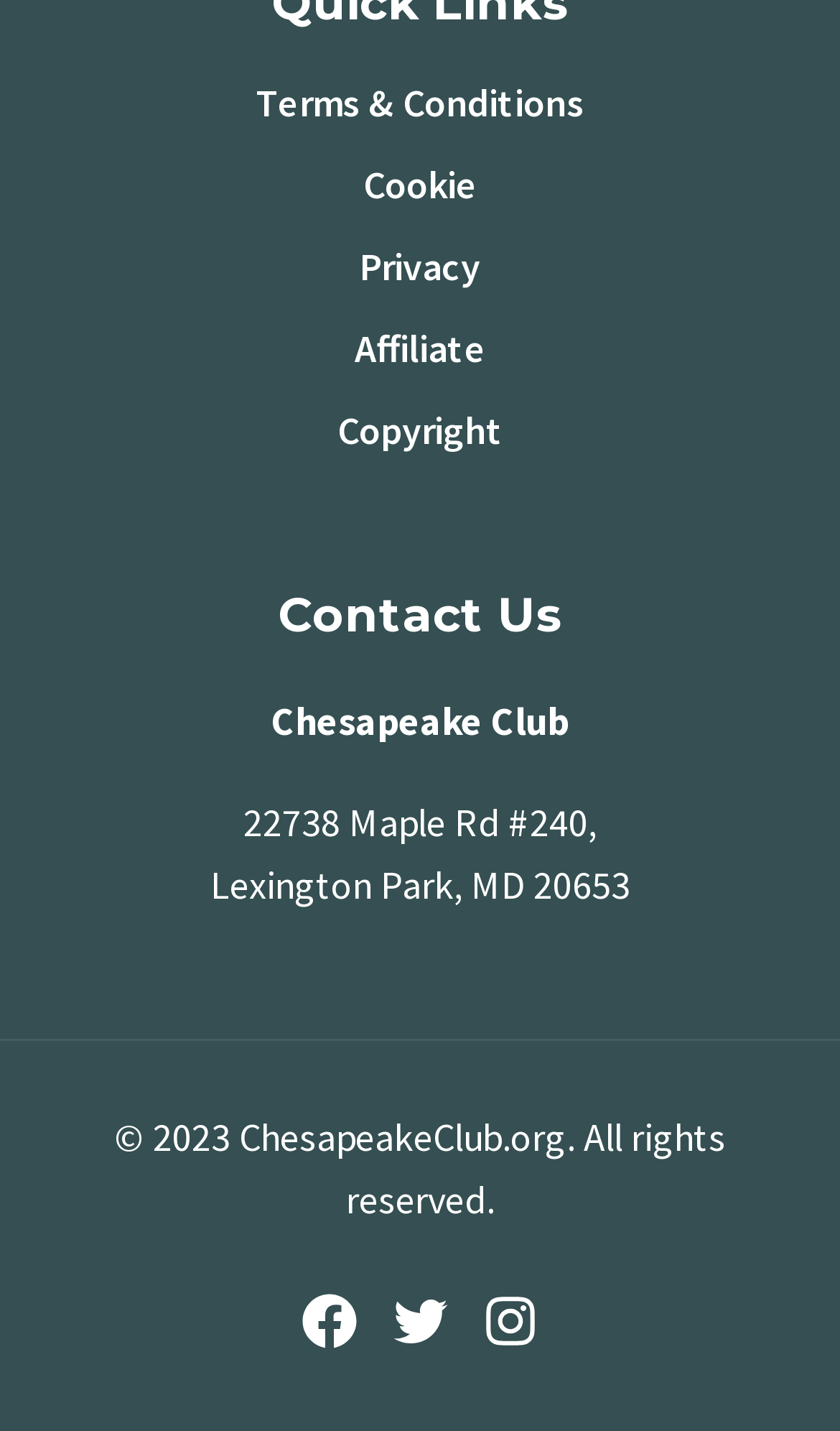Provide a short answer using a single word or phrase for the following question: 
How many navigation links are there?

5